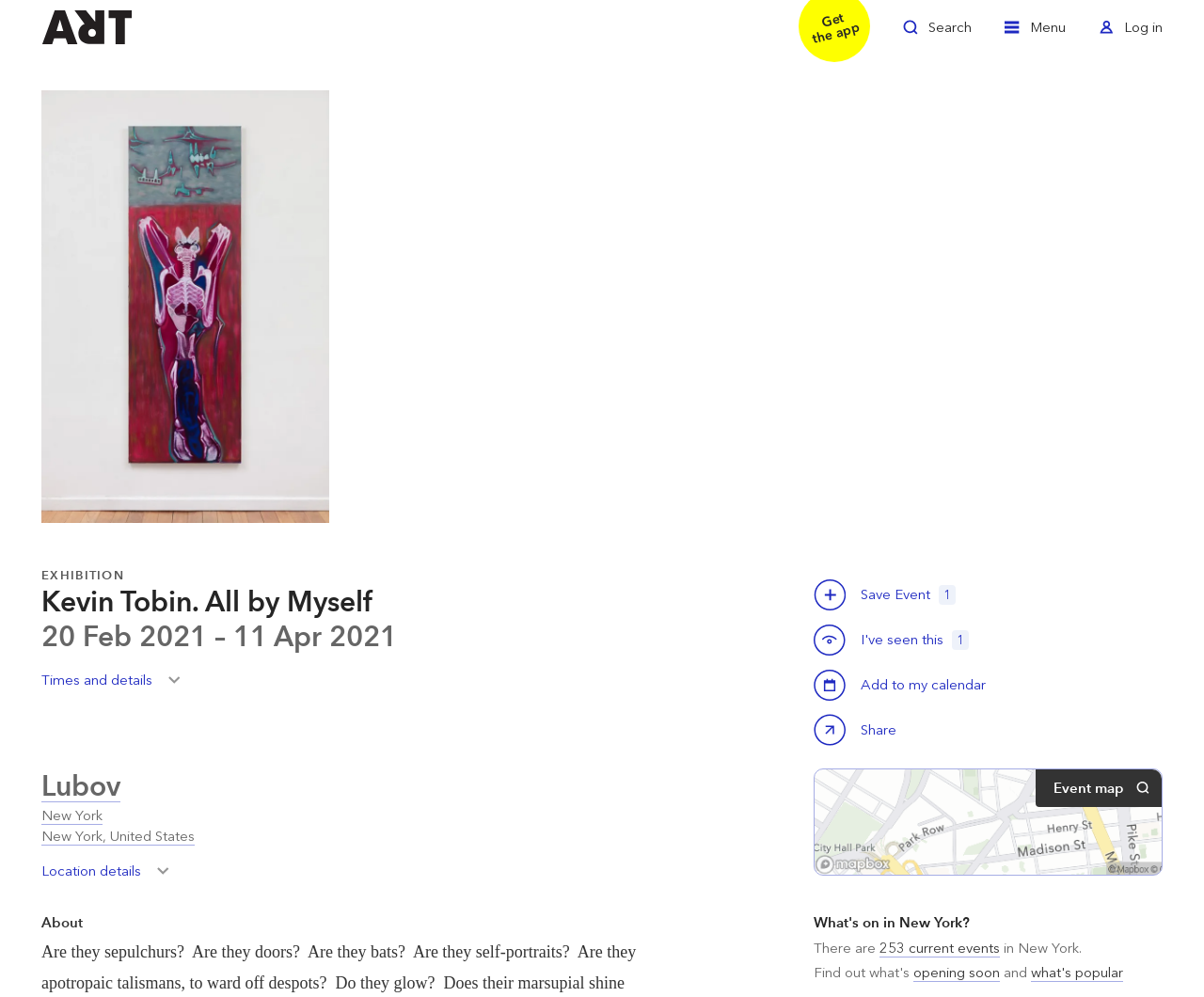What can be done with the event?
Please respond to the question with a detailed and thorough explanation.

The actions that can be done with the event can be found in the button elements with the text 'Save this event', 'Share Kevin Tobin. All by Myself', and 'Add to my calendar', which are likely to be the available actions for the event.